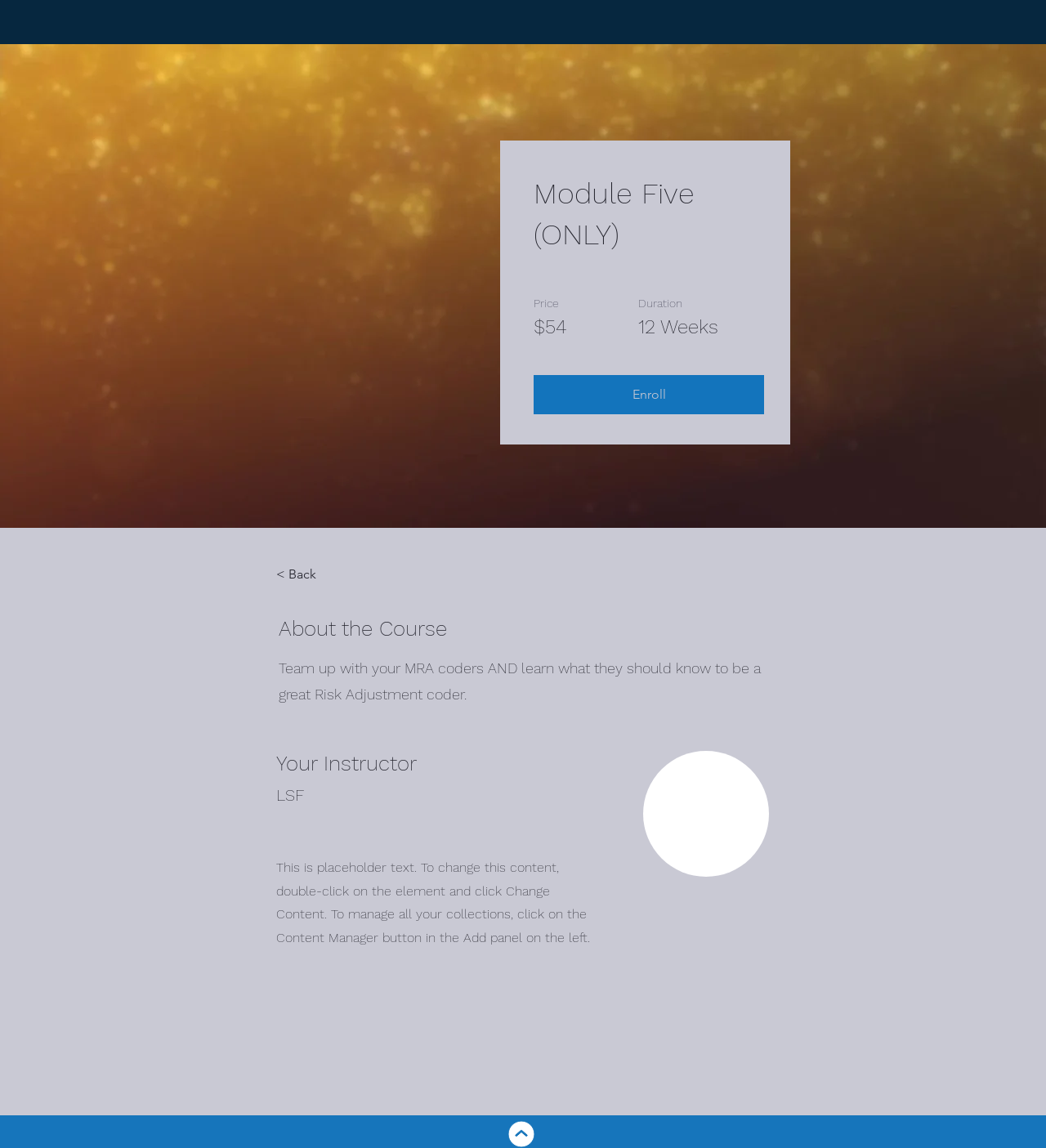Explain in detail what you observe on this webpage.

The webpage is about Module Five, a course offering. At the top, there is a heading with the title "Module Five (ONLY)" which is centered horizontally. Below the title, there are two columns of information. On the left, there are two labels, "Price" and "Duration", with their corresponding values "$54" and "12 Weeks" respectively. On the right, there is an "Enroll" button.

Below the columns, there is a link "< Back" which is positioned on the left side of the page. Next to it, there is a heading "About the Course" followed by a paragraph of text that describes the course. The text explains that the course is about teaming up with MRA coders and learning what they should know to be a great Risk Adjustment coder.

Further down, there is another heading "Your Instructor" followed by the instructor's name "LSF" and a placeholder text that describes the instructor. Below the text, there is an image of the instructor, positioned on the right side of the page.

At the very bottom of the page, there is a link on the left side, but its text is not provided.